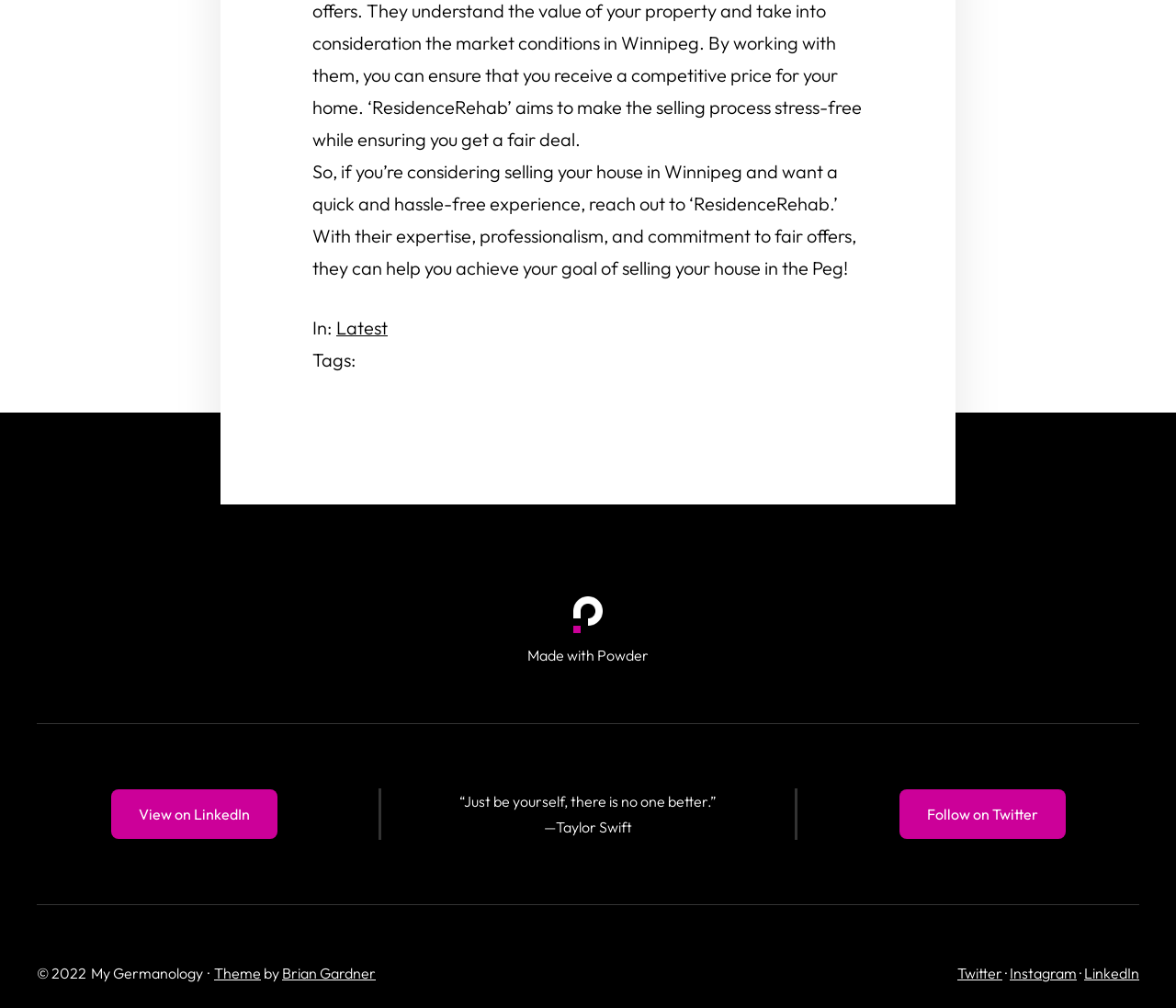Who is the author of the quote 'Just be yourself, there is no one better.'? Look at the image and give a one-word or short phrase answer.

Taylor Swift